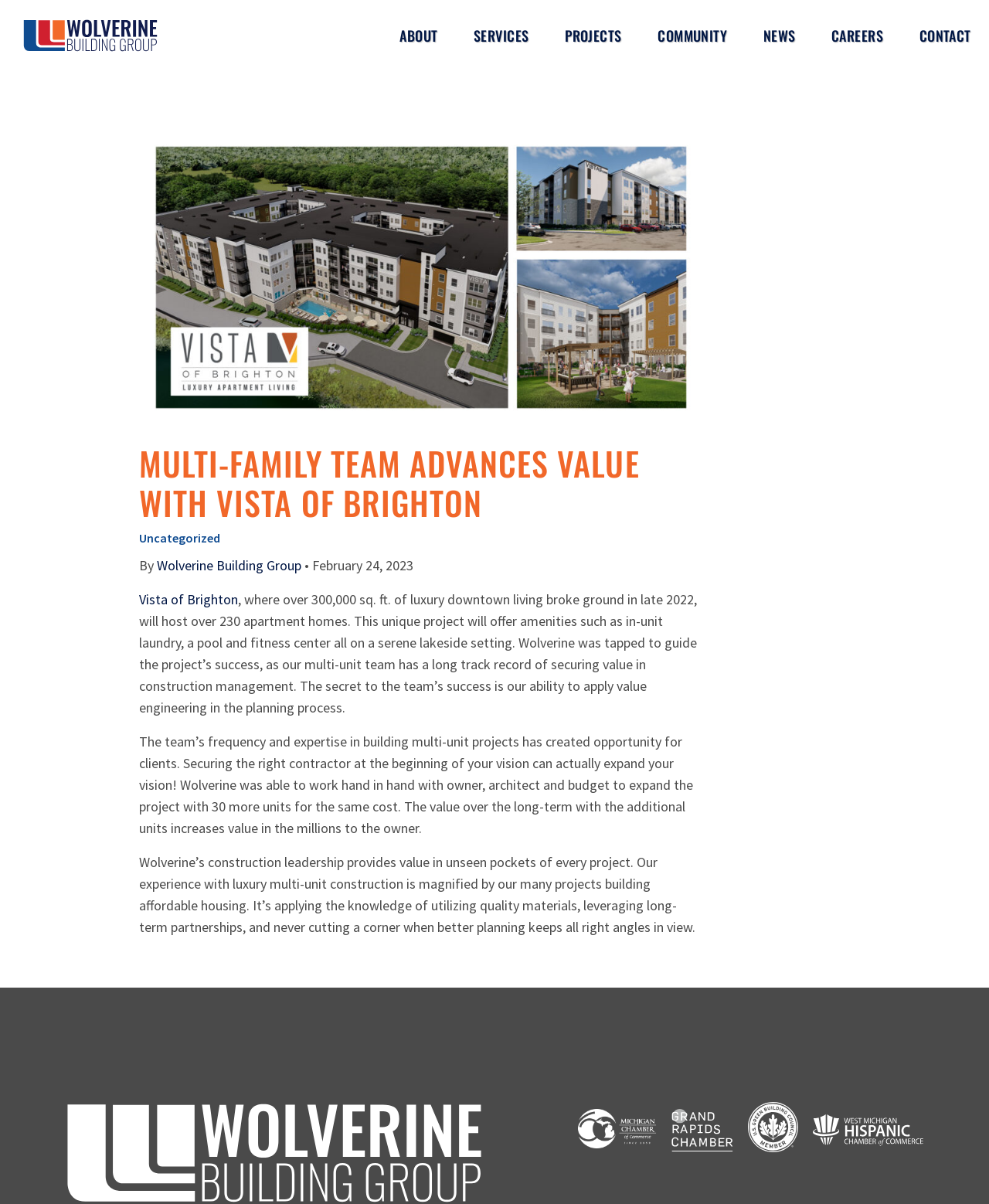Please locate and retrieve the main header text of the webpage.

MULTI-FAMILY TEAM ADVANCES VALUE WITH VISTA OF BRIGHTON